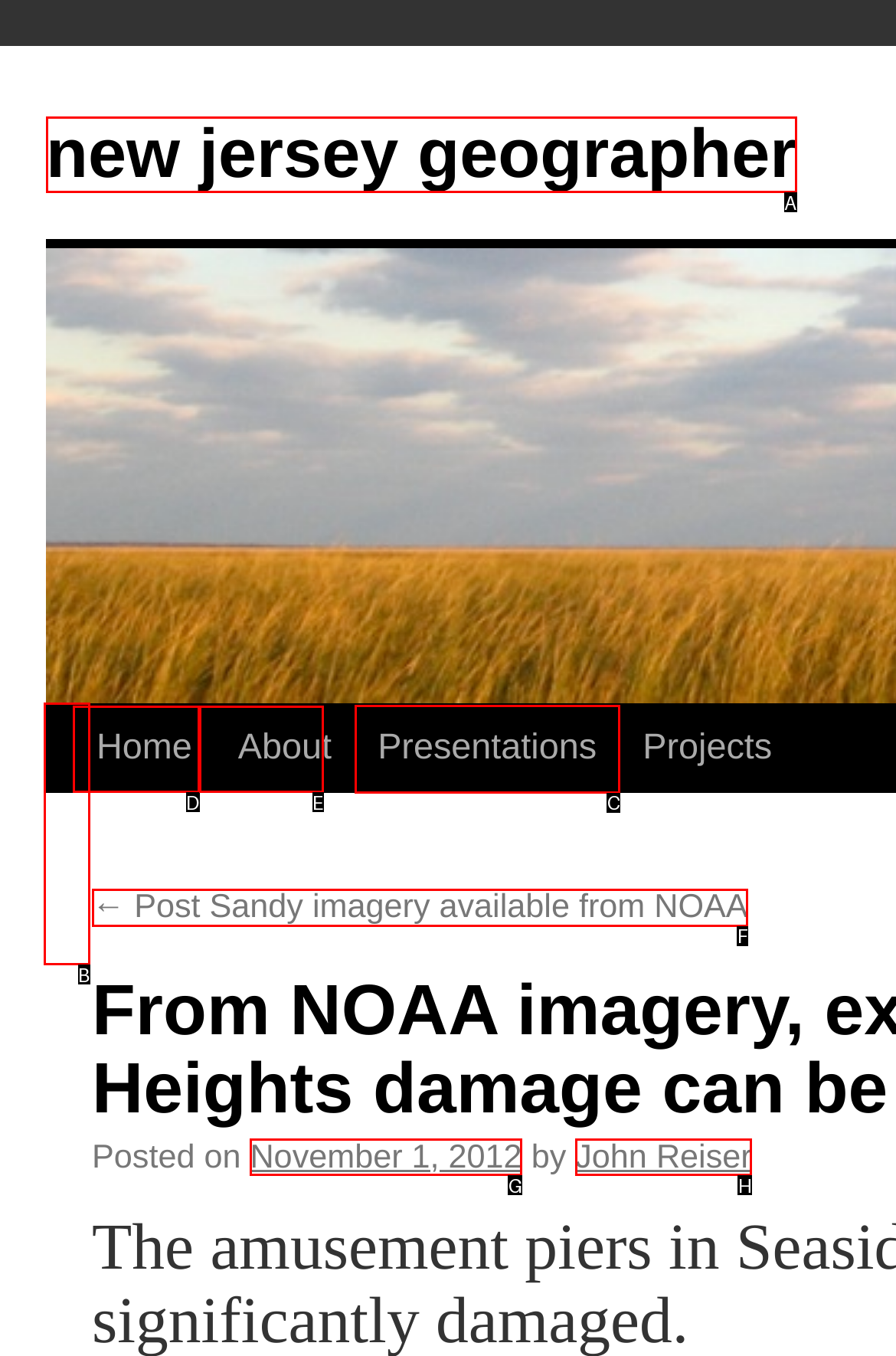Tell me which one HTML element you should click to complete the following task: check presentations
Answer with the option's letter from the given choices directly.

C